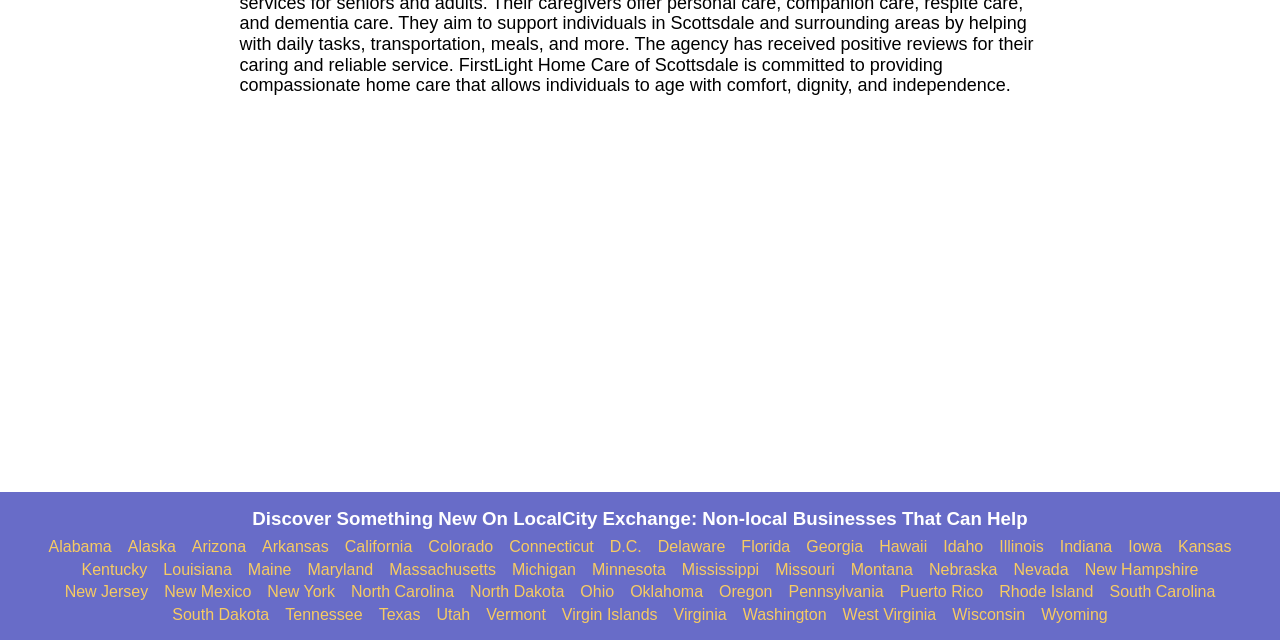Bounding box coordinates are given in the format (top-left x, top-left y, bottom-right x, bottom-right y). All values should be floating point numbers between 0 and 1. Provide the bounding box coordinate for the UI element described as: Montana

[0.665, 0.876, 0.713, 0.905]